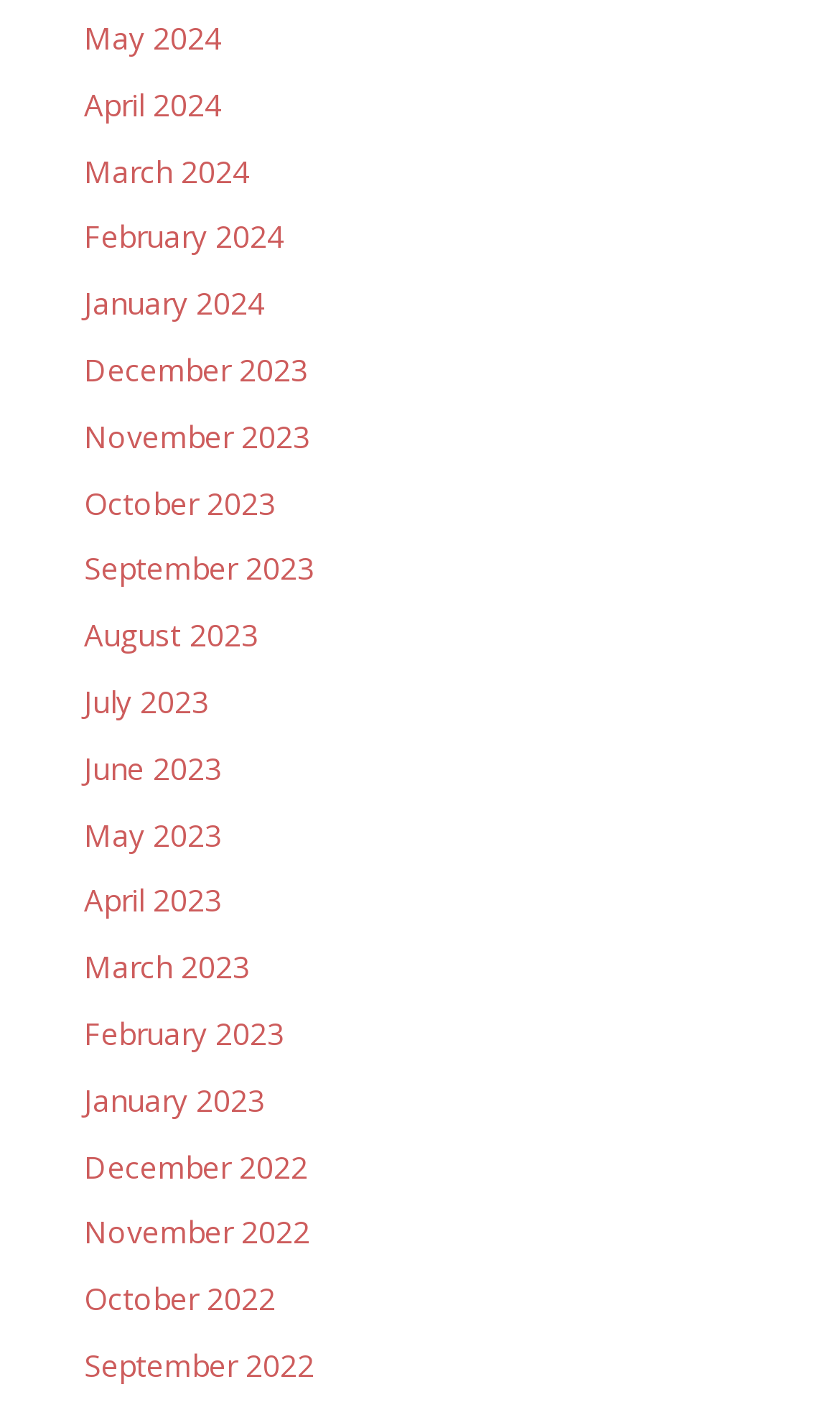Answer with a single word or phrase: 
What is the earliest month listed?

December 2022